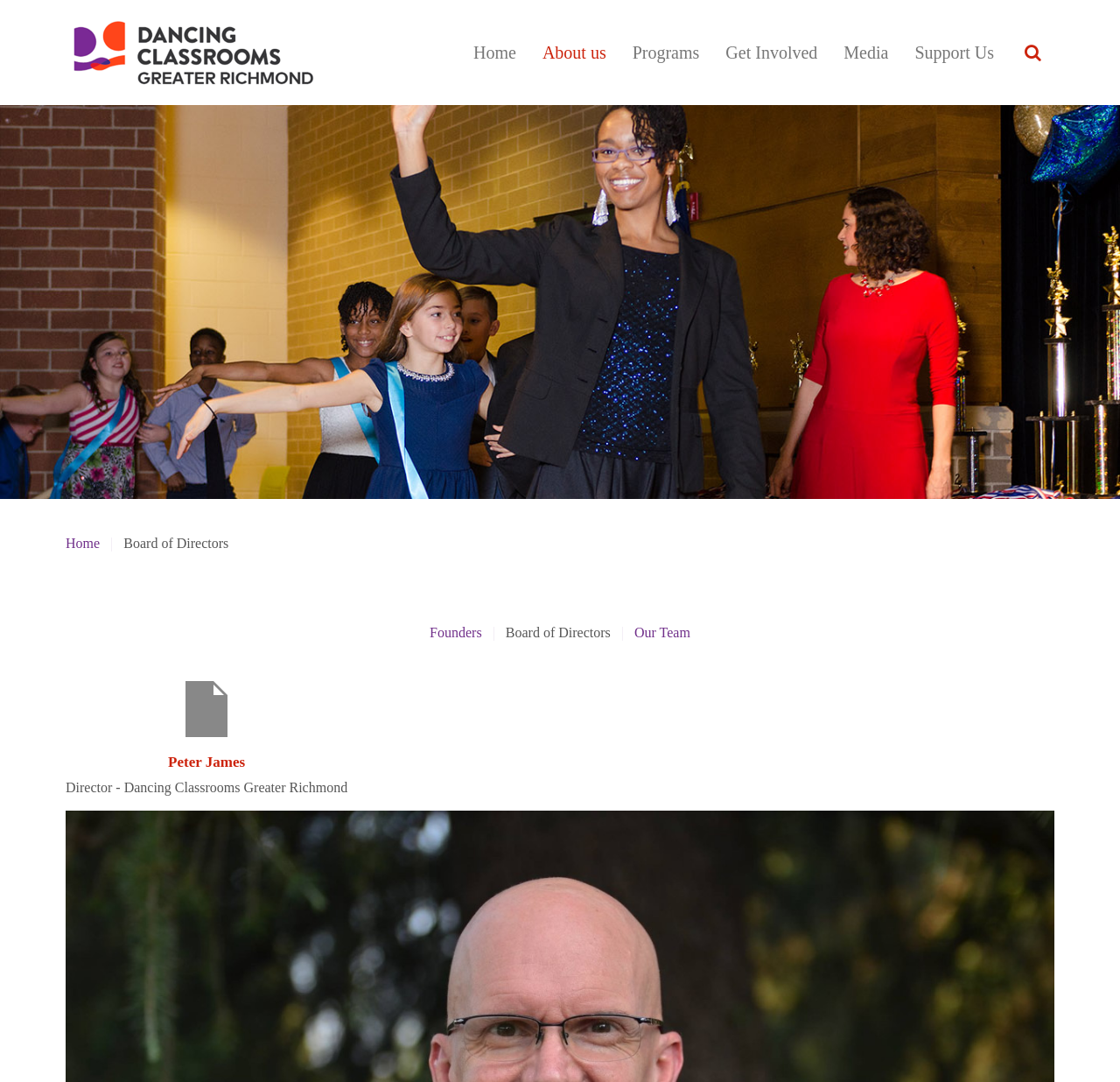Given the element description Home, predict the bounding box coordinates for the UI element in the webpage screenshot. The format should be (top-left x, top-left y, bottom-right x, bottom-right y), and the values should be between 0 and 1.

[0.411, 0.0, 0.473, 0.097]